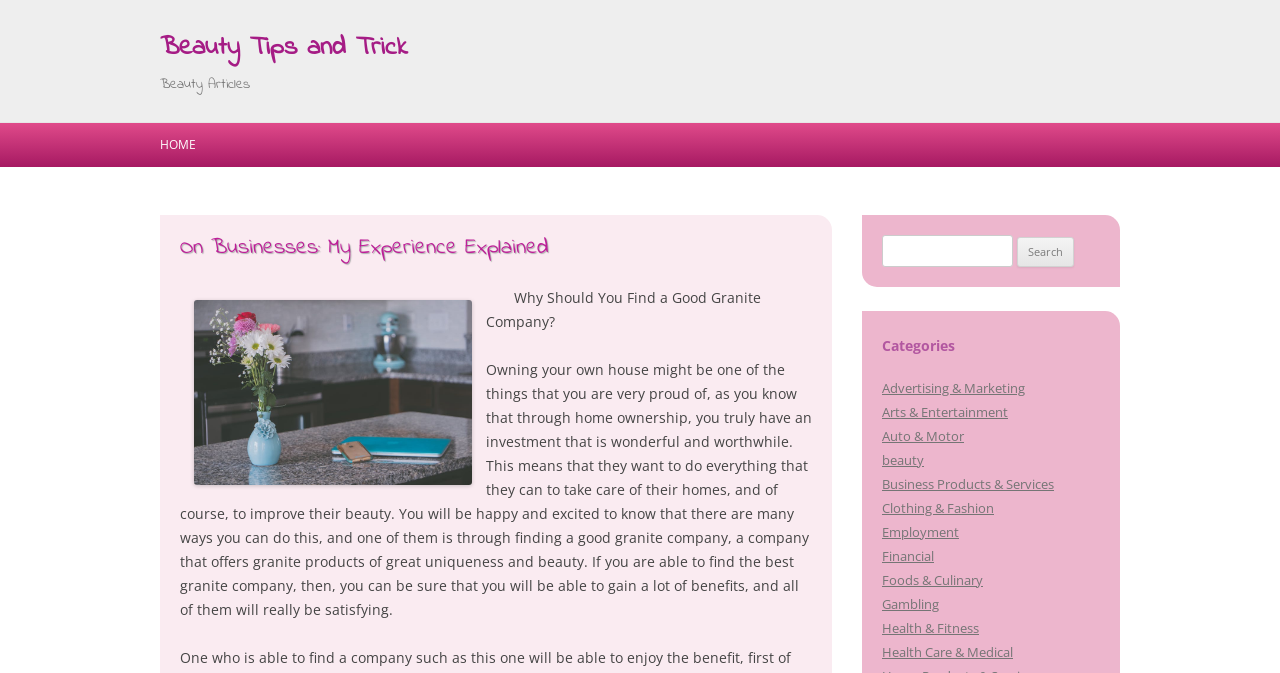Determine the bounding box coordinates of the region to click in order to accomplish the following instruction: "Click on the 'Beauty Tips and Trick' link". Provide the coordinates as four float numbers between 0 and 1, specifically [left, top, right, bottom].

[0.125, 0.036, 0.318, 0.107]